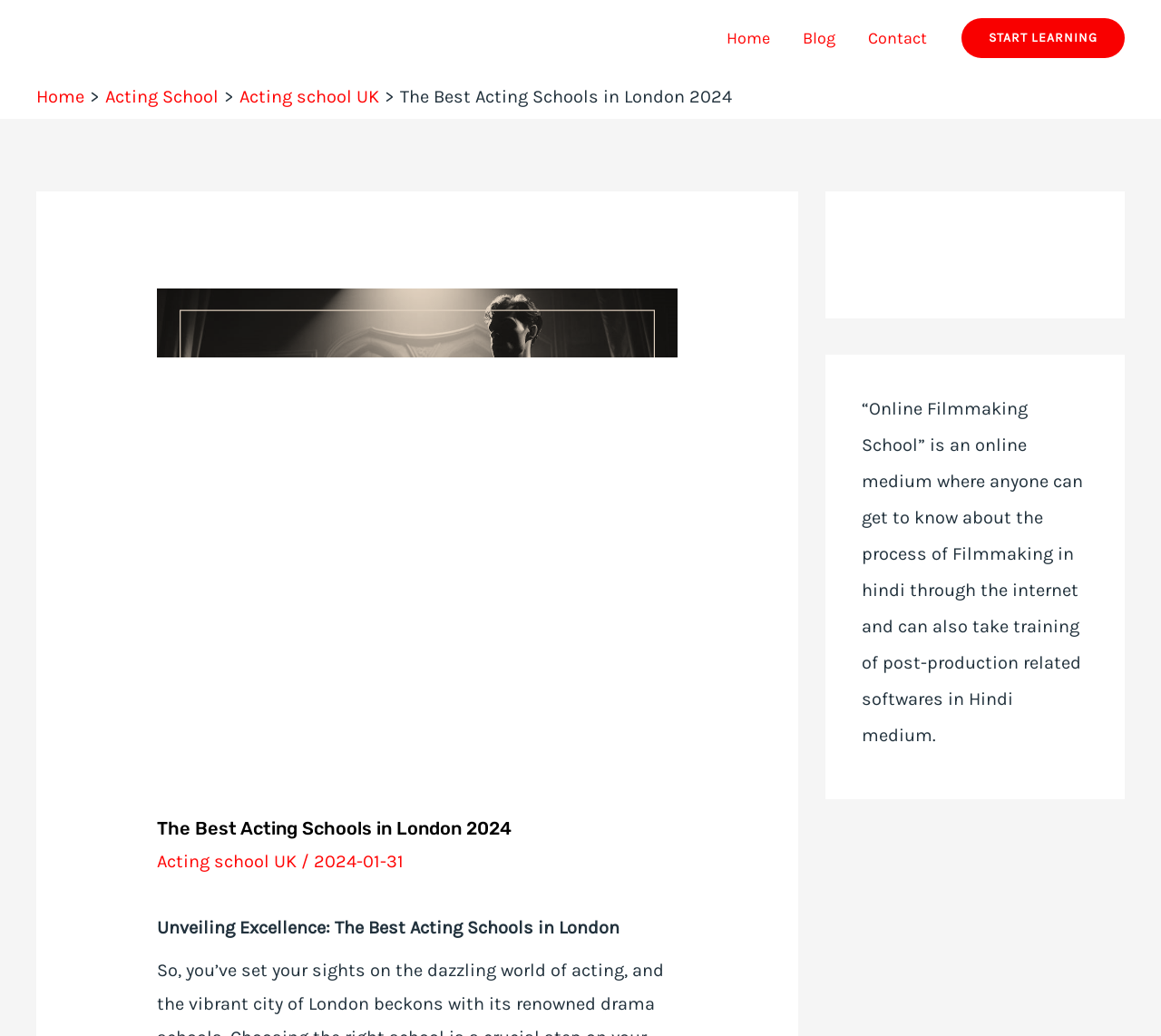Identify the bounding box coordinates for the element that needs to be clicked to fulfill this instruction: "Read more about 'Unveiling Excellence: The Best Acting Schools in London'". Provide the coordinates in the format of four float numbers between 0 and 1: [left, top, right, bottom].

[0.135, 0.885, 0.534, 0.905]